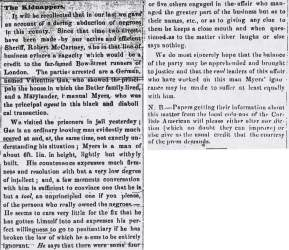Elaborate on the elements present in the image.

This image features a historical newspaper clipping titled "The Kidnappers," published in the Carlisle (PA) American on June 22, 1859. The article discusses a troubling situation involving illicit activities, presumably related to kidnapping, that has garnered public attention. The text highlights the involvement of several individuals and details how events have unfolded, expressing a call for vigilance and a sense of urgency regarding community safety. The black-and-white formatting and period style evoke the time period in which the article was written, offering a glimpse into societal concerns and the tone of journalism of that era.